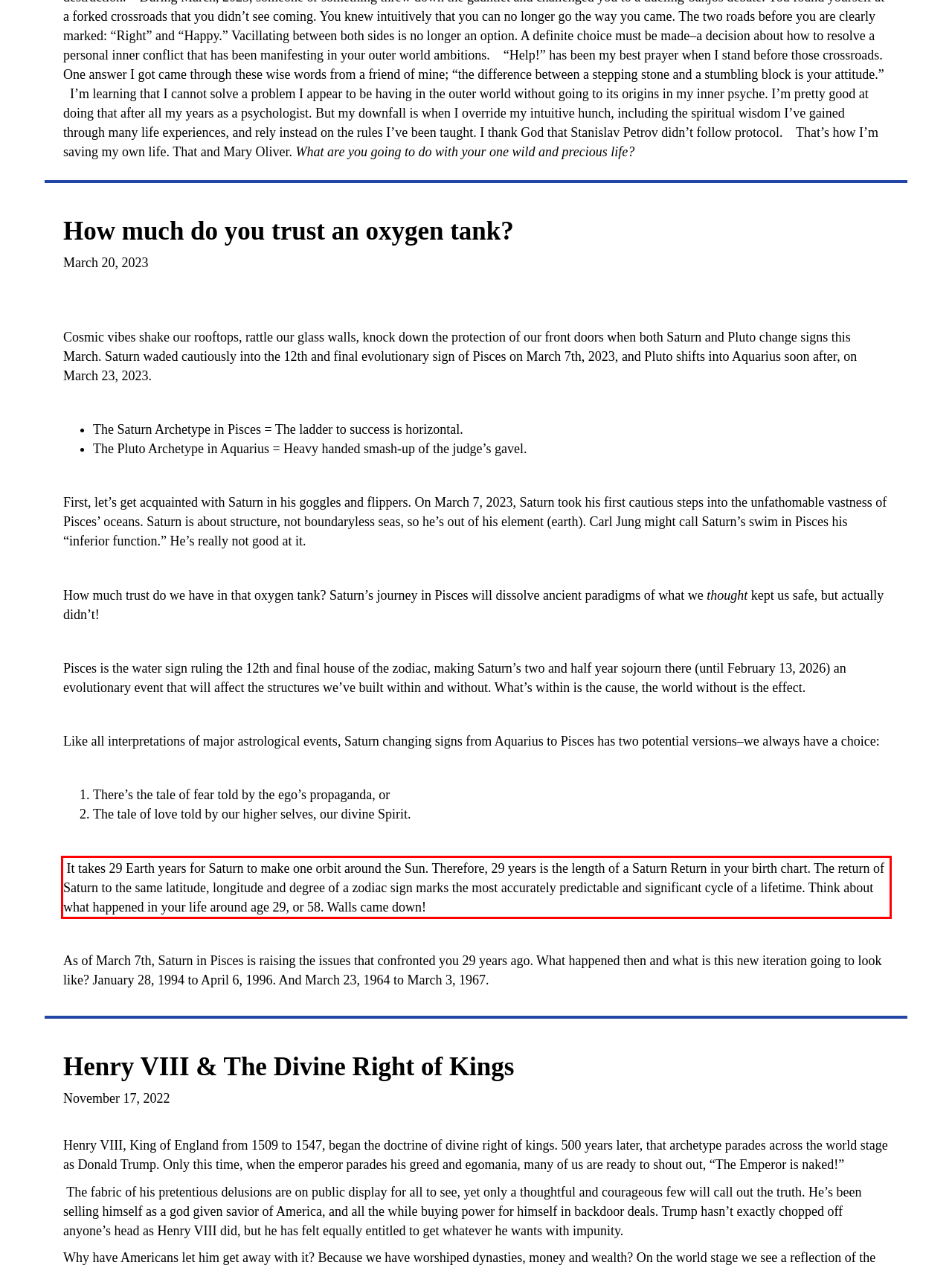Within the screenshot of a webpage, identify the red bounding box and perform OCR to capture the text content it contains.

It takes 29 Earth years for Saturn to make one orbit around the Sun. Therefore, 29 years is the length of a Saturn Return in your birth chart. The return of Saturn to the same latitude, longitude and degree of a zodiac sign marks the most accurately predictable and significant cycle of a lifetime. Think about what happened in your life around age 29, or 58. Walls came down!